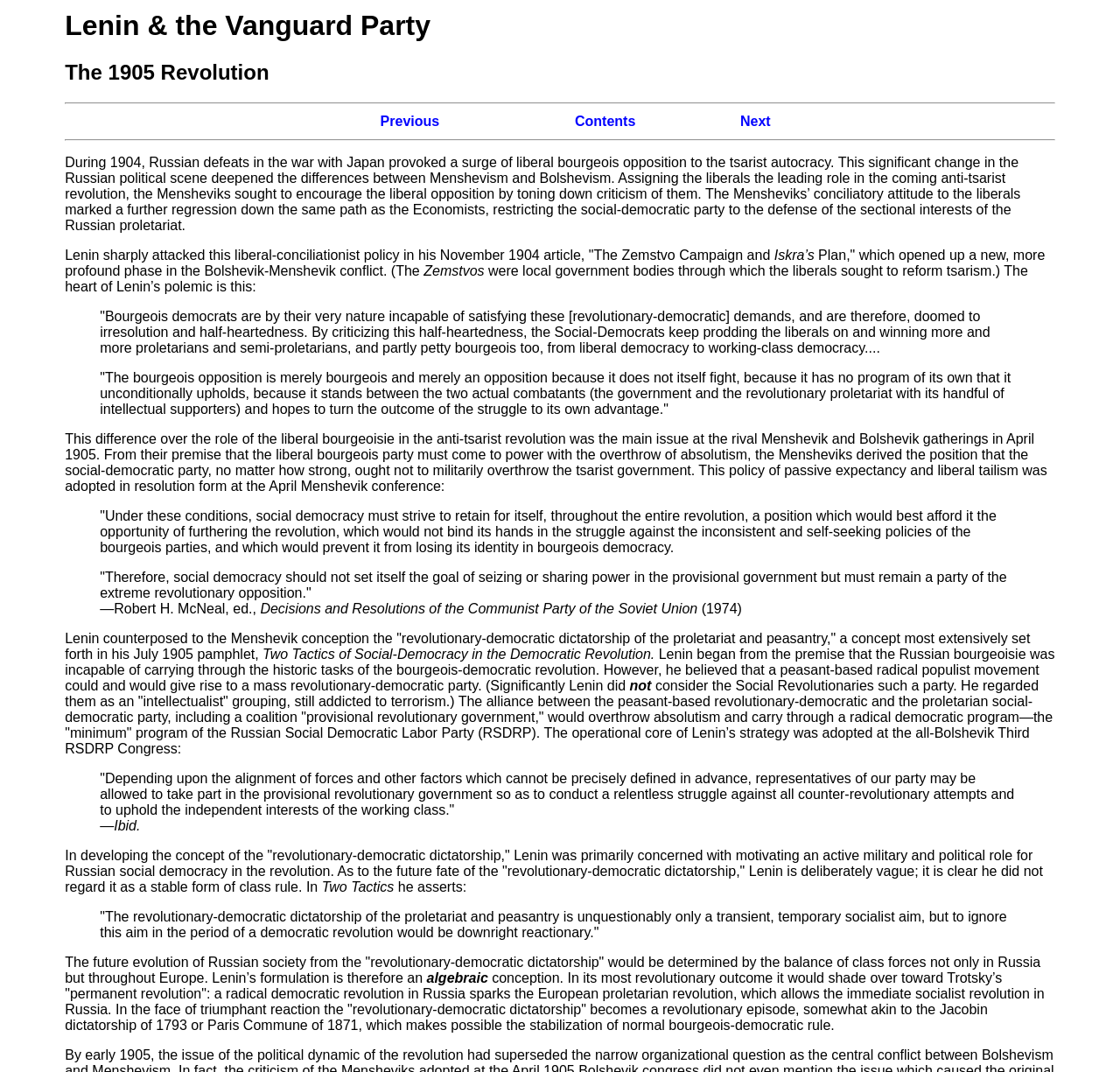Identify and provide the main heading of the webpage.

Lenin & the Vanguard Party